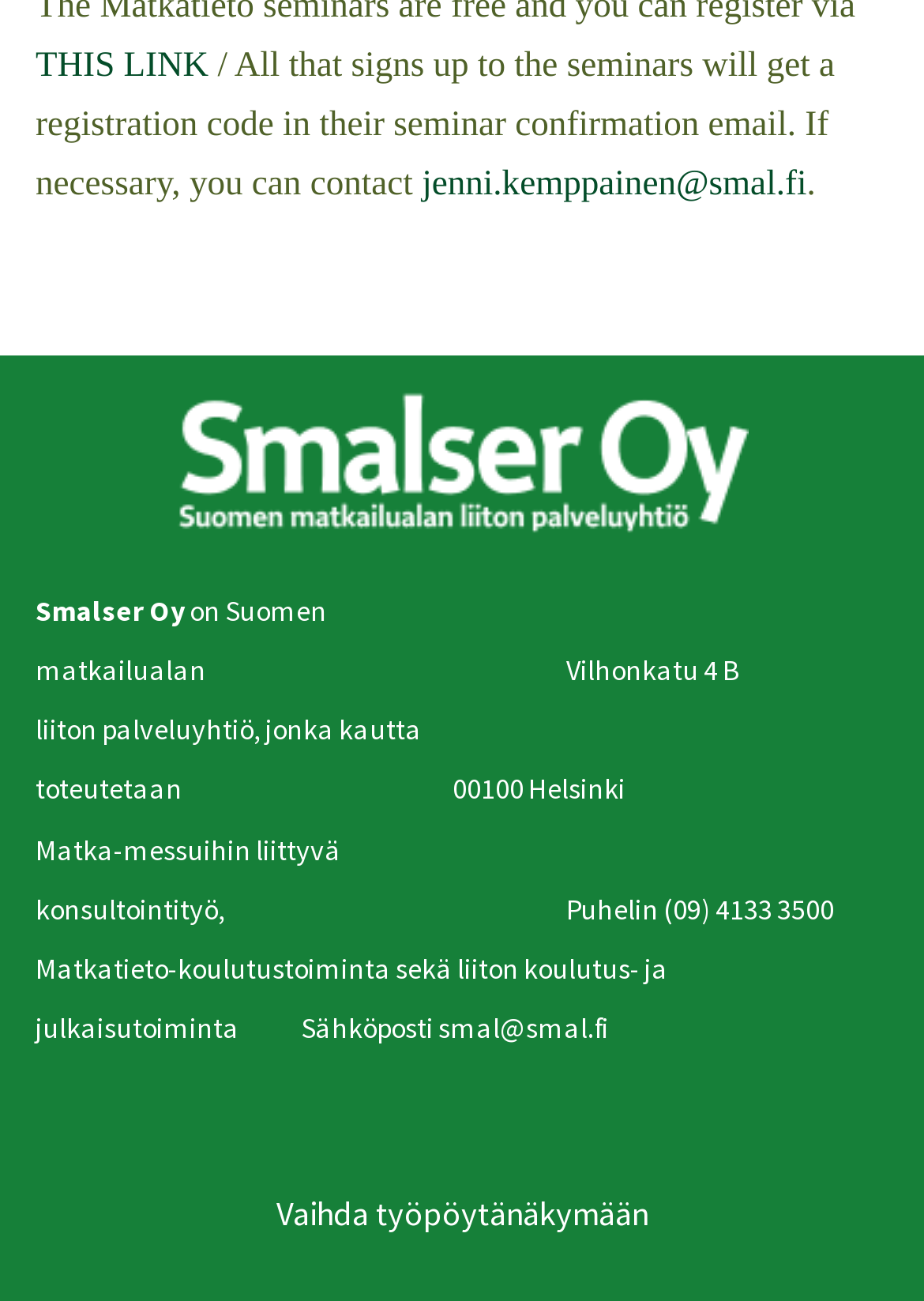What is the email address?
Make sure to answer the question with a detailed and comprehensive explanation.

I found the email address 'smal@smal.fi' in the link element at the bottom of the webpage, which is part of the contact information section.